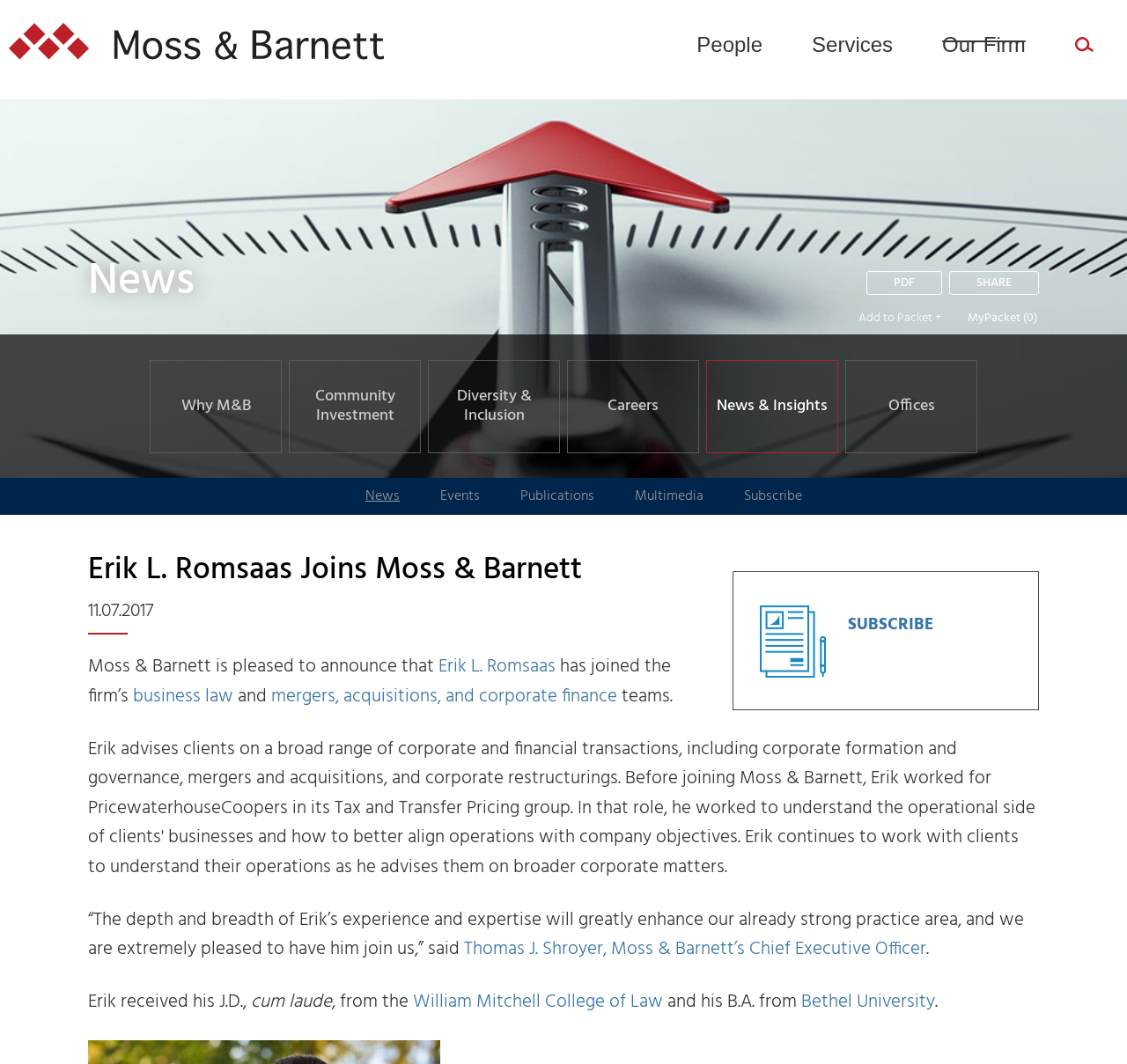Extract the heading text from the webpage.

Erik L. Romsaas Joins Moss & Barnett